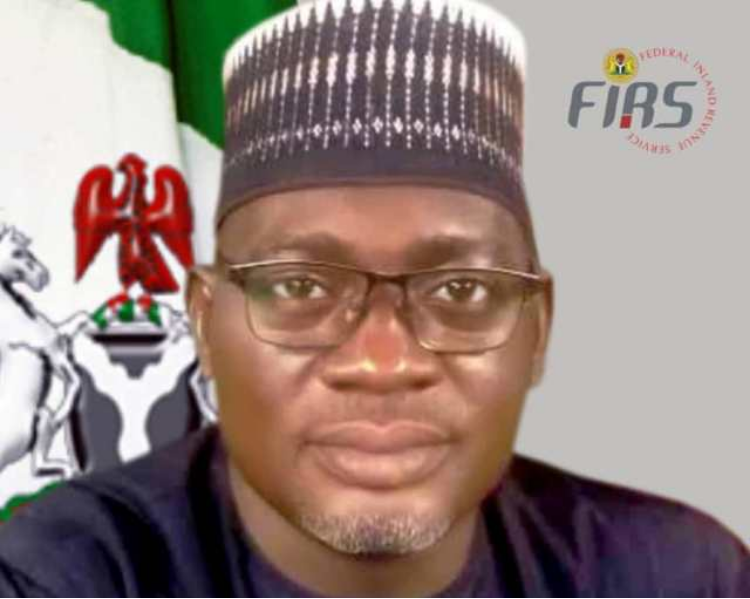What is Muhammad Nami's expression conveying?
Please provide a single word or phrase answer based on the image.

Seriousness and authority